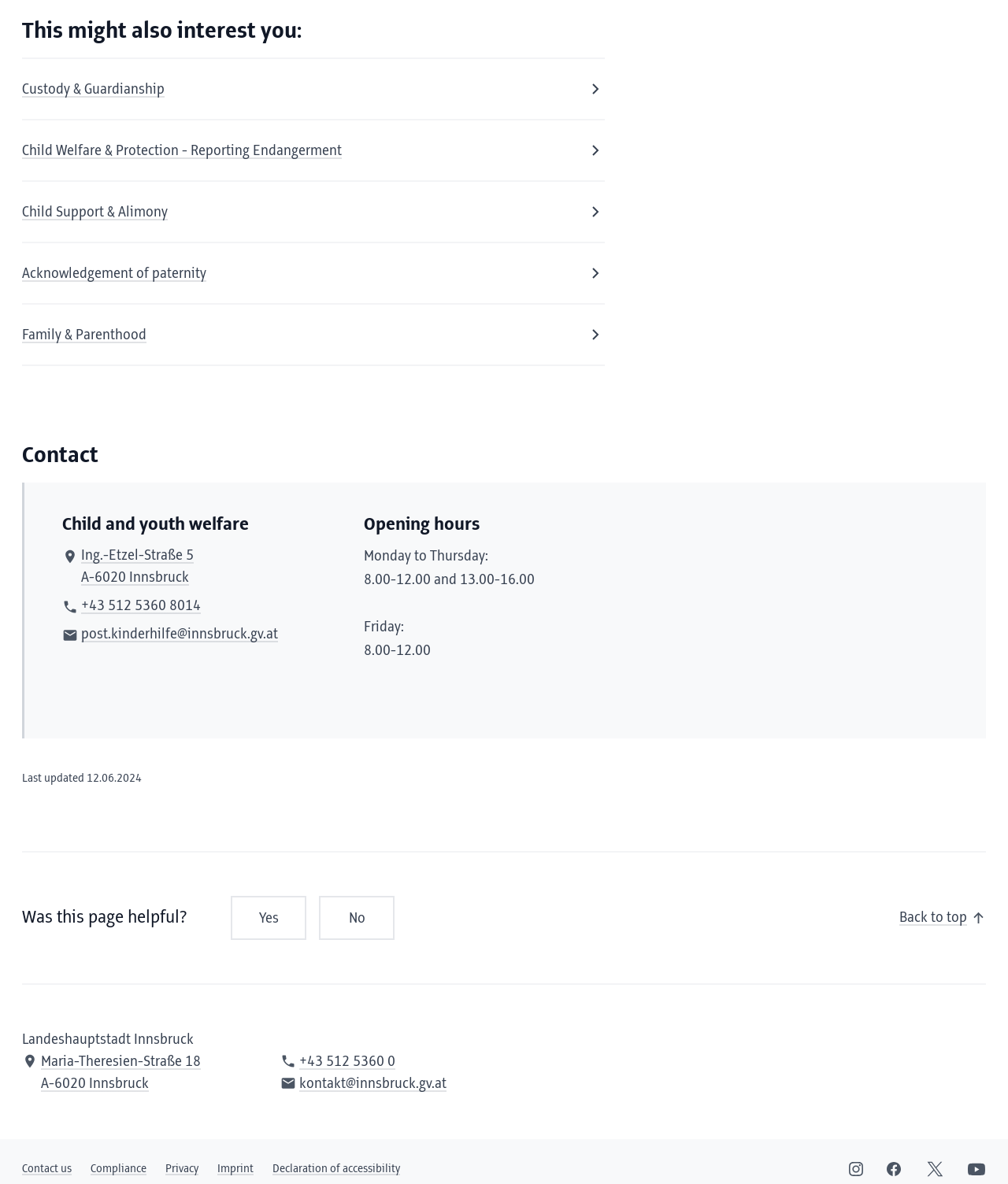Find the bounding box coordinates of the element you need to click on to perform this action: 'Click on 'Custody & Guardianship''. The coordinates should be represented by four float values between 0 and 1, in the format [left, top, right, bottom].

[0.022, 0.05, 0.6, 0.101]